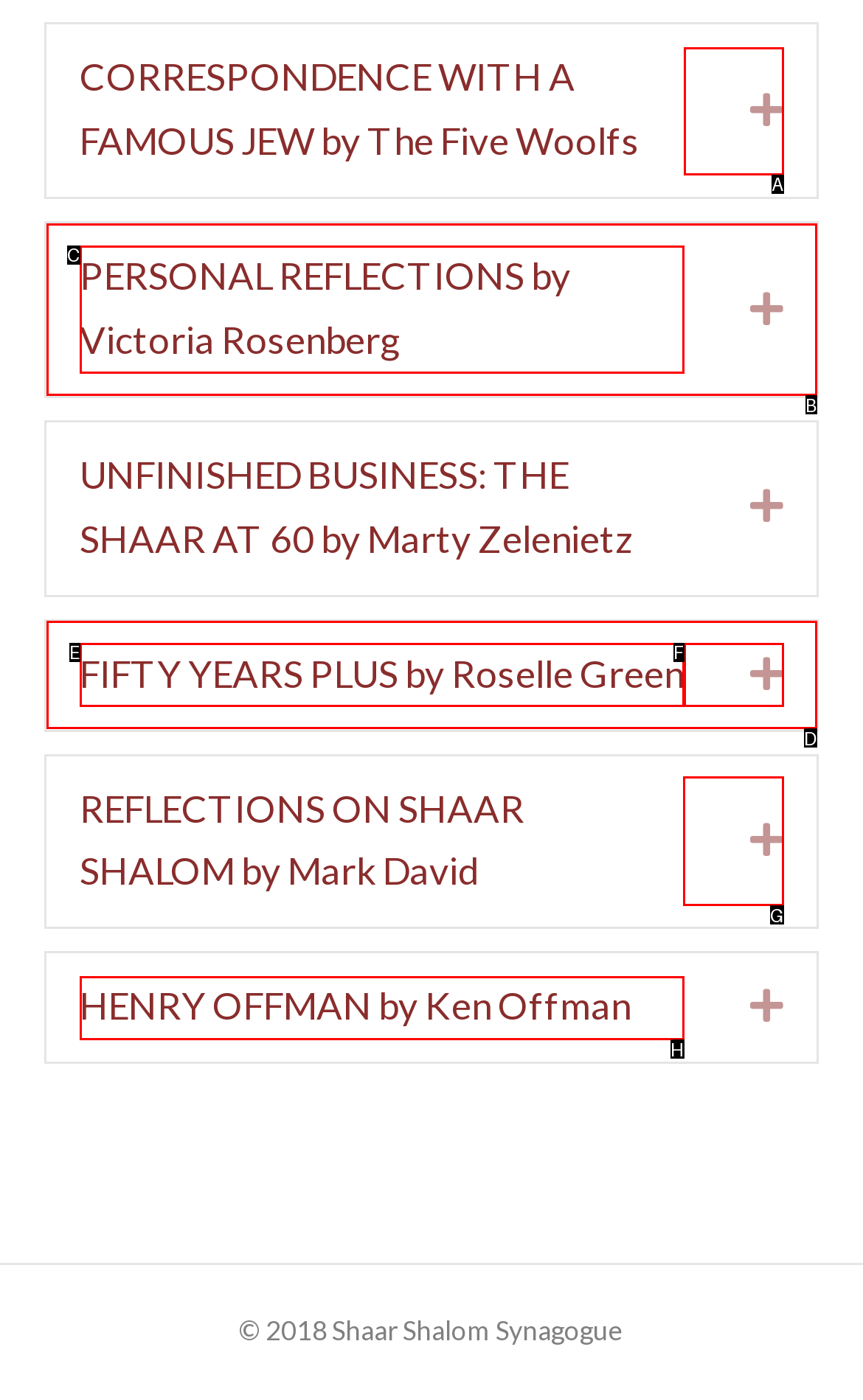Choose the HTML element to click for this instruction: Expand the tab 'REFLECTIONS ON SHAAR SHALOM by Mark David' Answer with the letter of the correct choice from the given options.

G